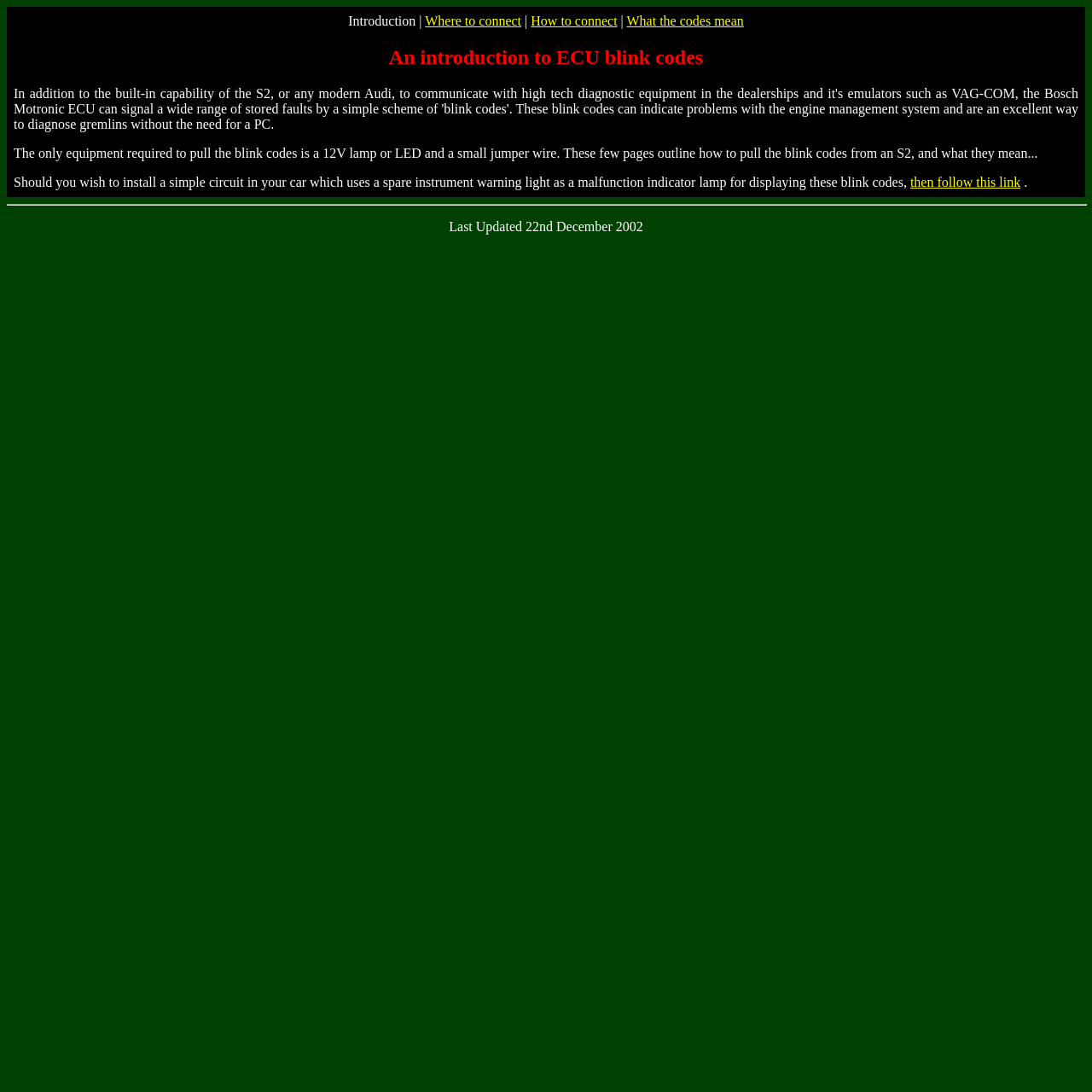Give a short answer using one word or phrase for the question:
What equipment is required to pull the blink codes?

12V lamp or LED and jumper wire